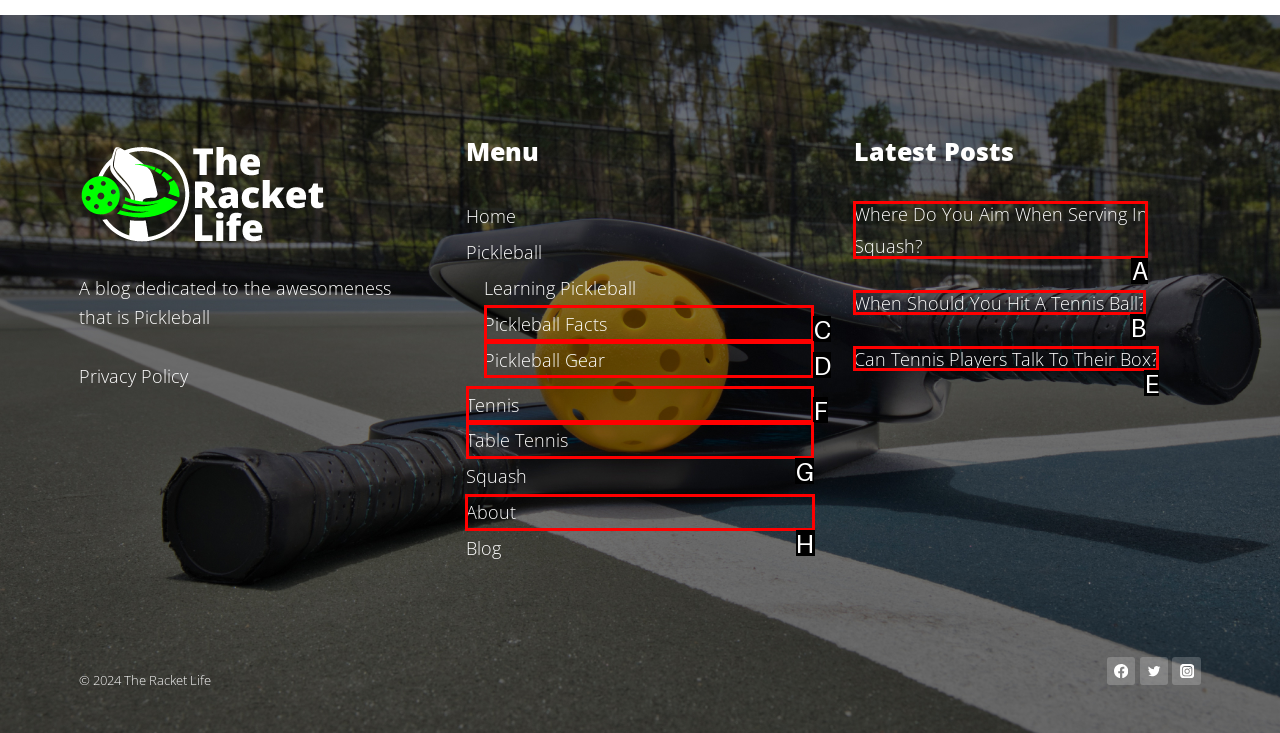Determine which HTML element to click on in order to complete the action: Check the 'About' page.
Reply with the letter of the selected option.

H